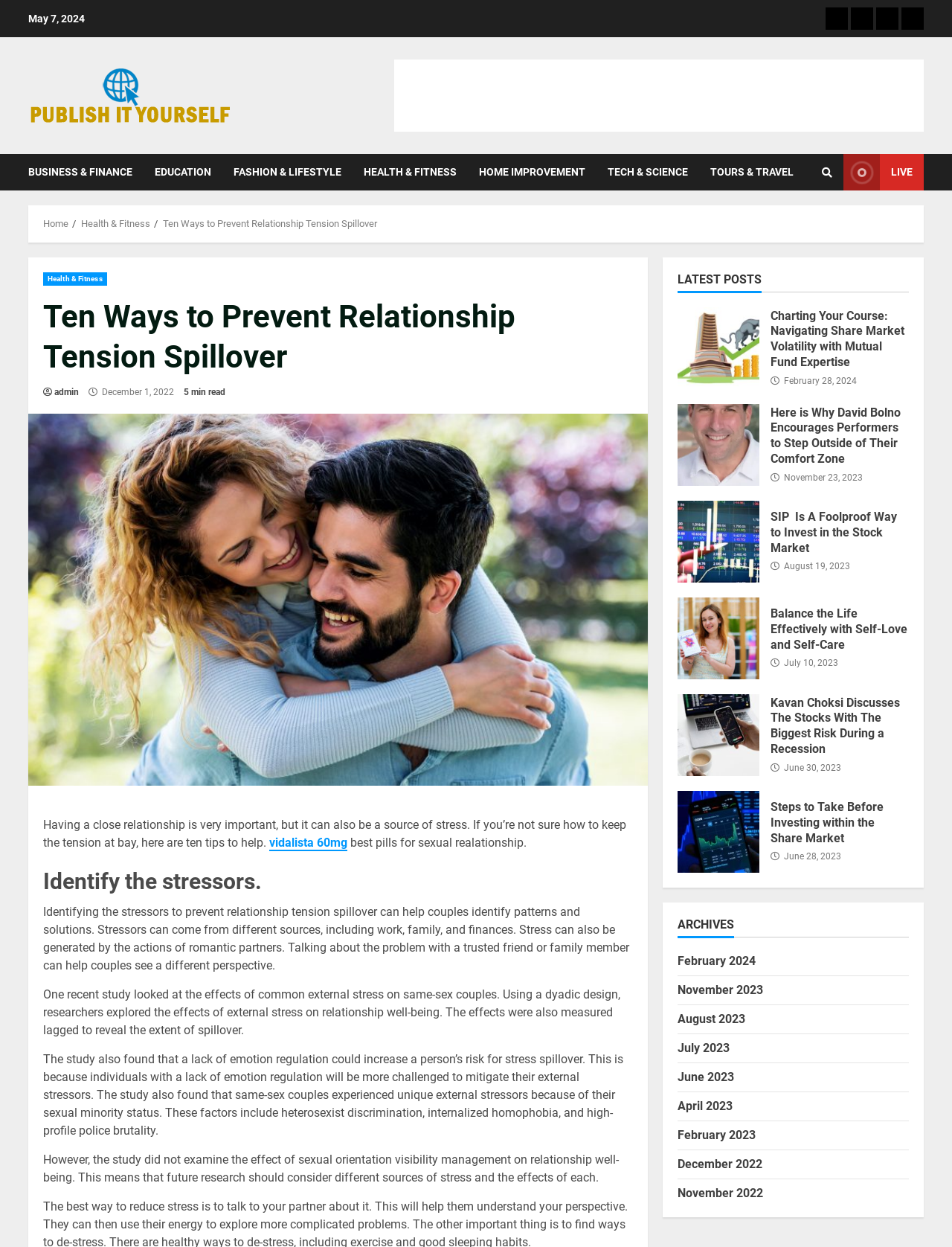Please locate the clickable area by providing the bounding box coordinates to follow this instruction: "Check the latest post 'Charting Your Course: Navigating Share Market Volatility with Mutual Fund Expertise'".

[0.712, 0.246, 0.797, 0.312]